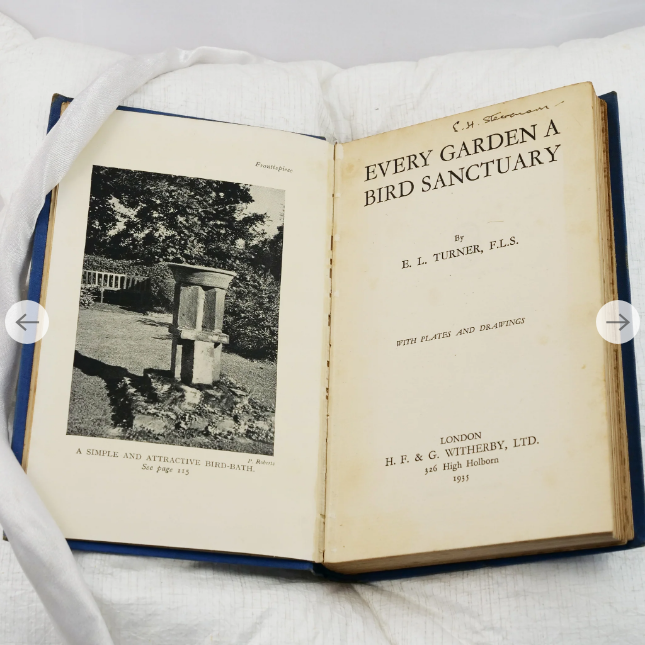What is the publisher of the book?
We need a detailed and exhaustive answer to the question. Please elaborate.

The publisher's information is provided on the title page, specifying that the book was published by H.F. & G. Witherby, Ltd., which is located in London.